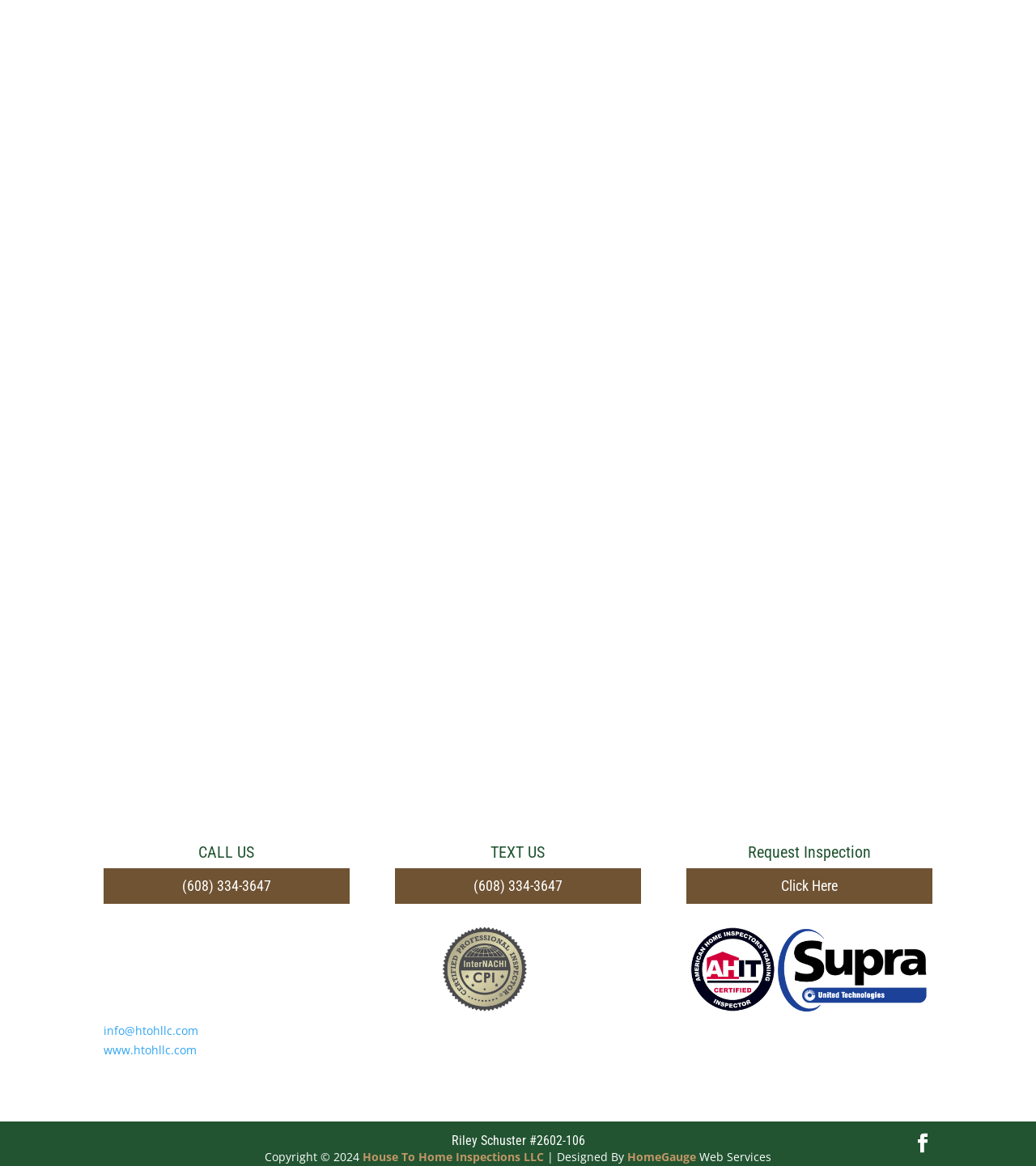What is the company name of the home inspection services?
Based on the image, provide your answer in one word or phrase.

House to Home, LLC